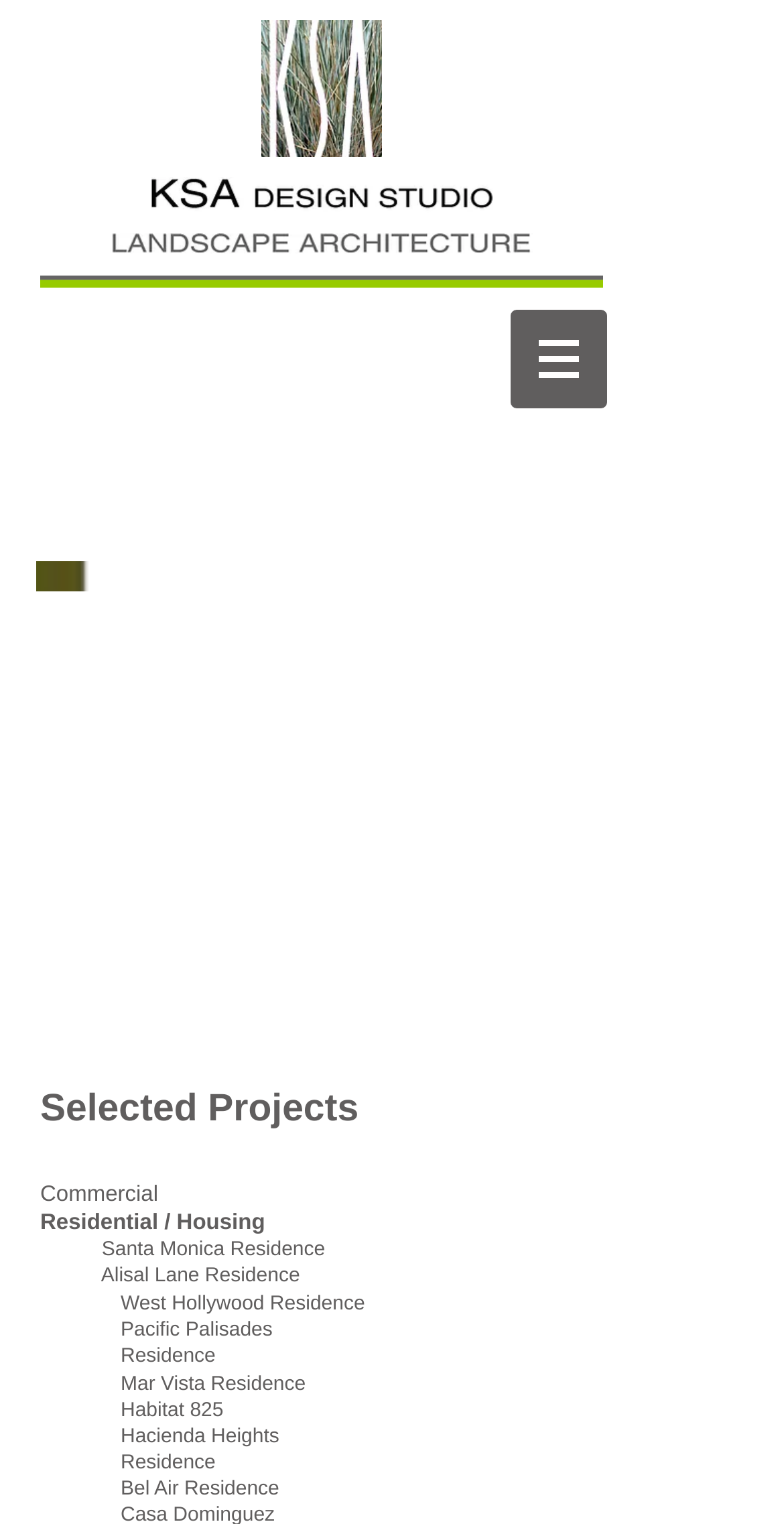Provide the bounding box coordinates for the specified HTML element described in this description: "Santa Monica Residence". The coordinates should be four float numbers ranging from 0 to 1, in the format [left, top, right, bottom].

[0.13, 0.811, 0.415, 0.827]